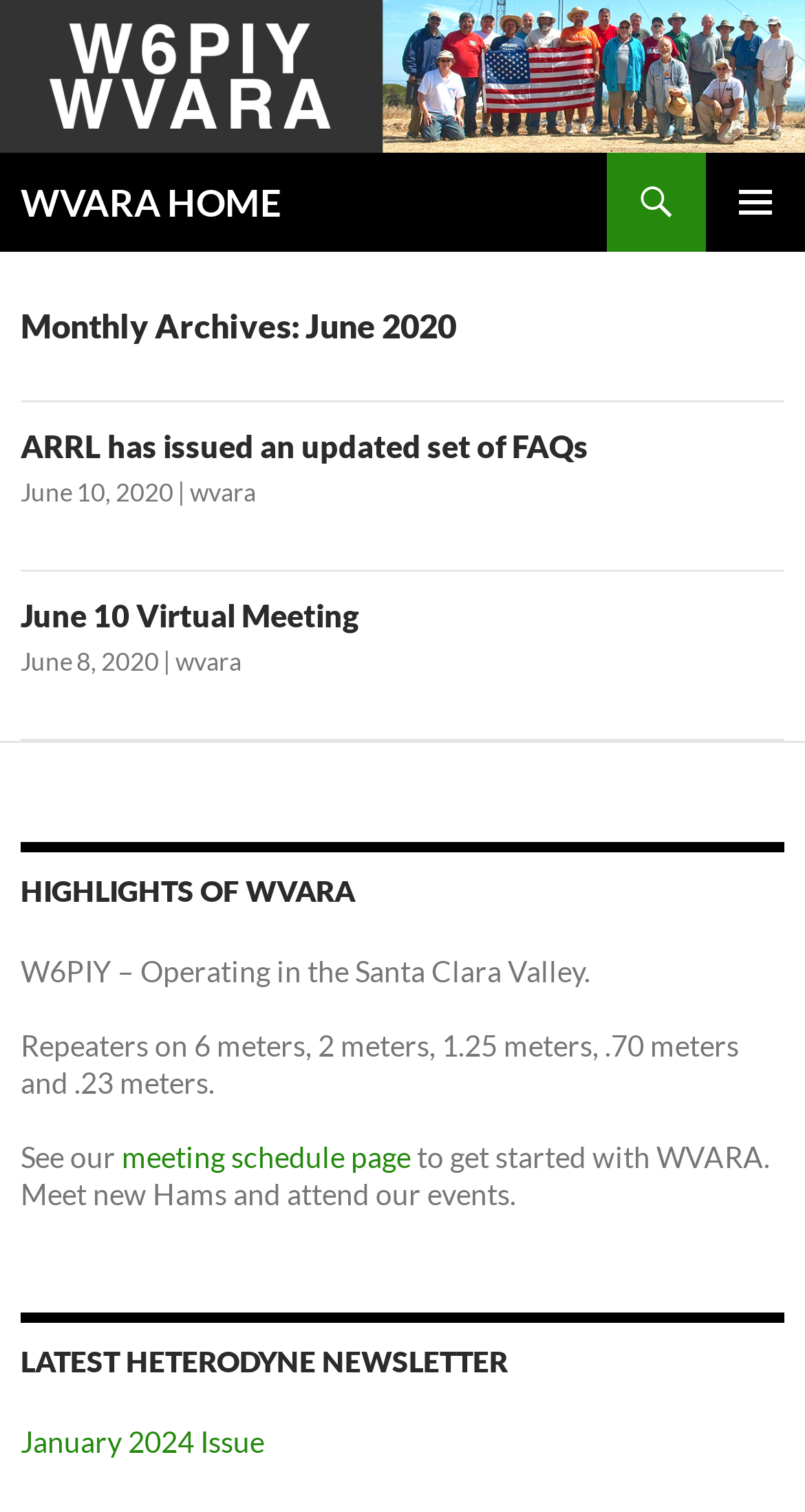From the webpage screenshot, predict the bounding box coordinates (top-left x, top-left y, bottom-right x, bottom-right y) for the UI element described here: June 10 Virtual Meeting

[0.026, 0.395, 0.446, 0.419]